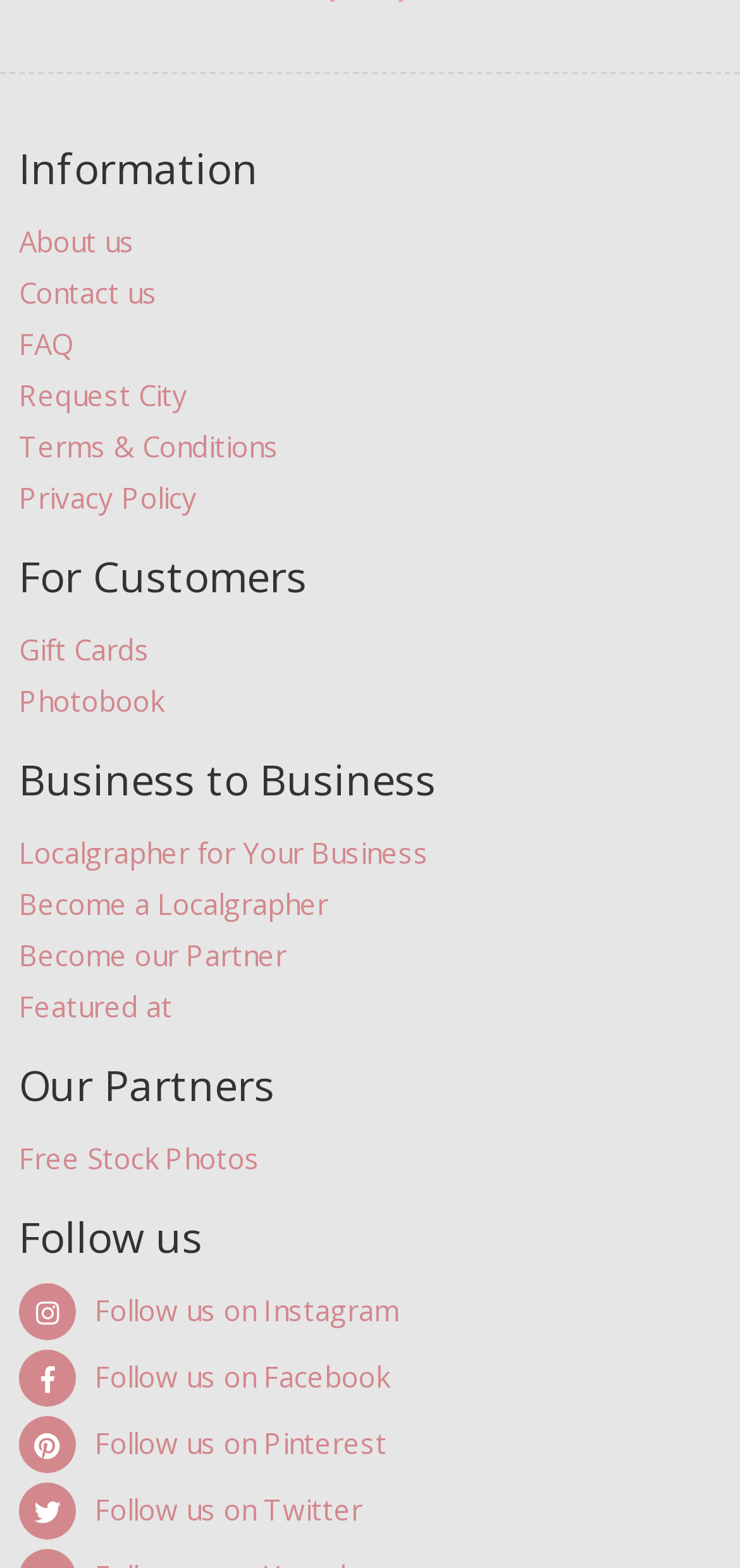Given the description "About us", provide the bounding box coordinates of the corresponding UI element.

[0.026, 0.139, 0.182, 0.171]